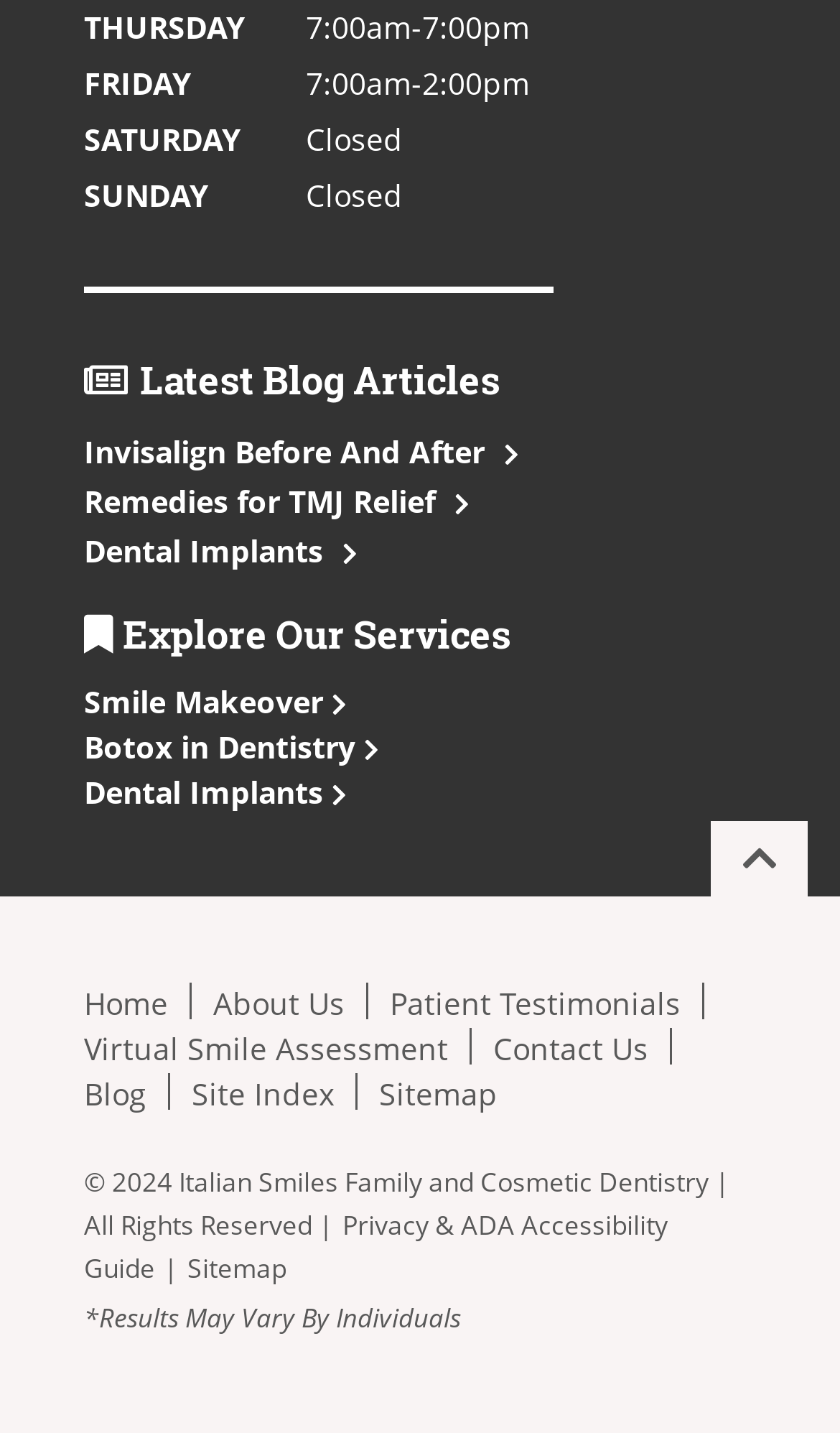What are the office hours on Thursday?
Provide a short answer using one word or a brief phrase based on the image.

7:00am-7:00pm